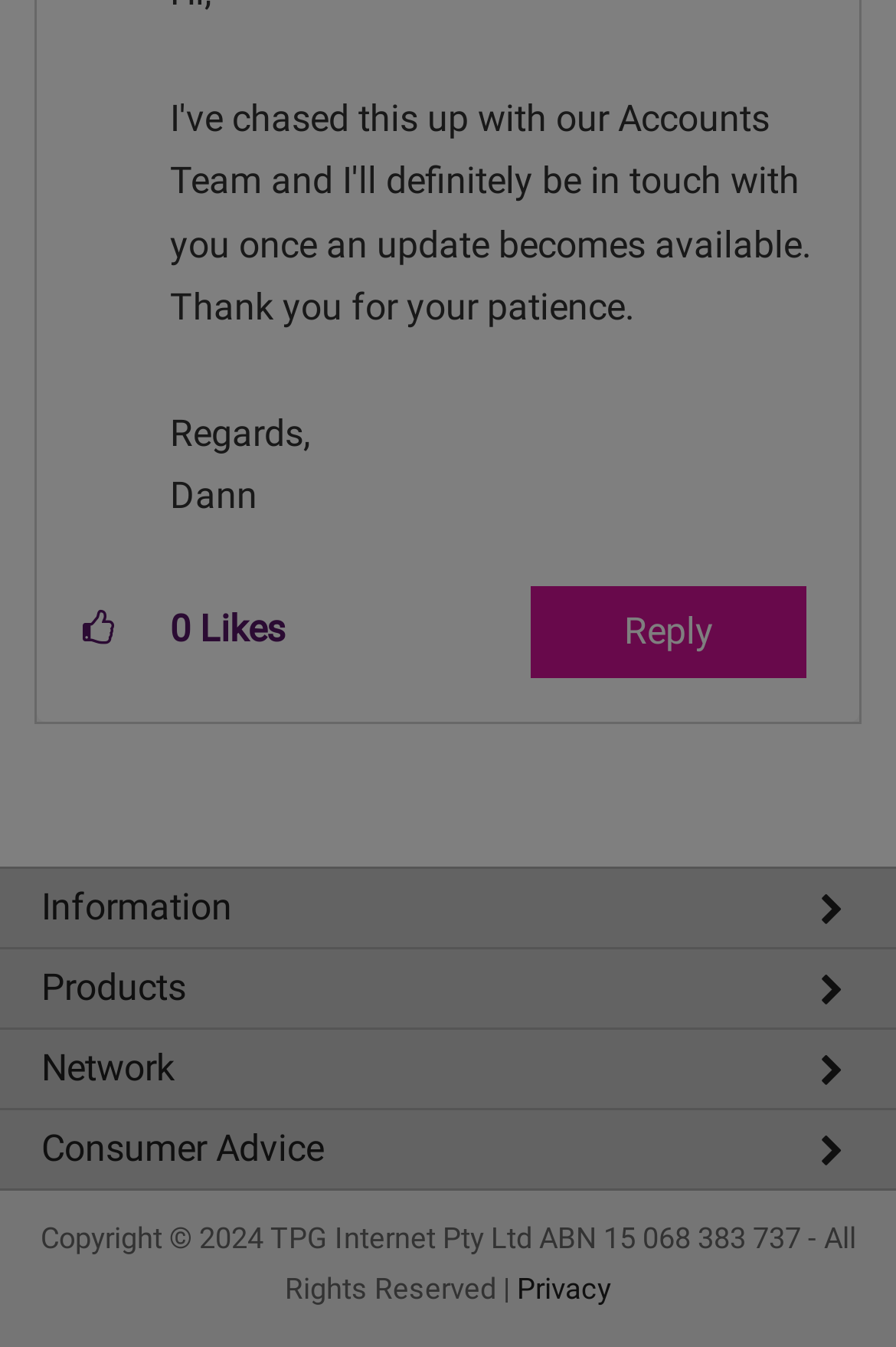Given the element description: "Fibre to the Building", predict the bounding box coordinates of this UI element. The coordinates must be four float numbers between 0 and 1, given as [left, top, right, bottom].

[0.0, 0.926, 1.0, 0.98]